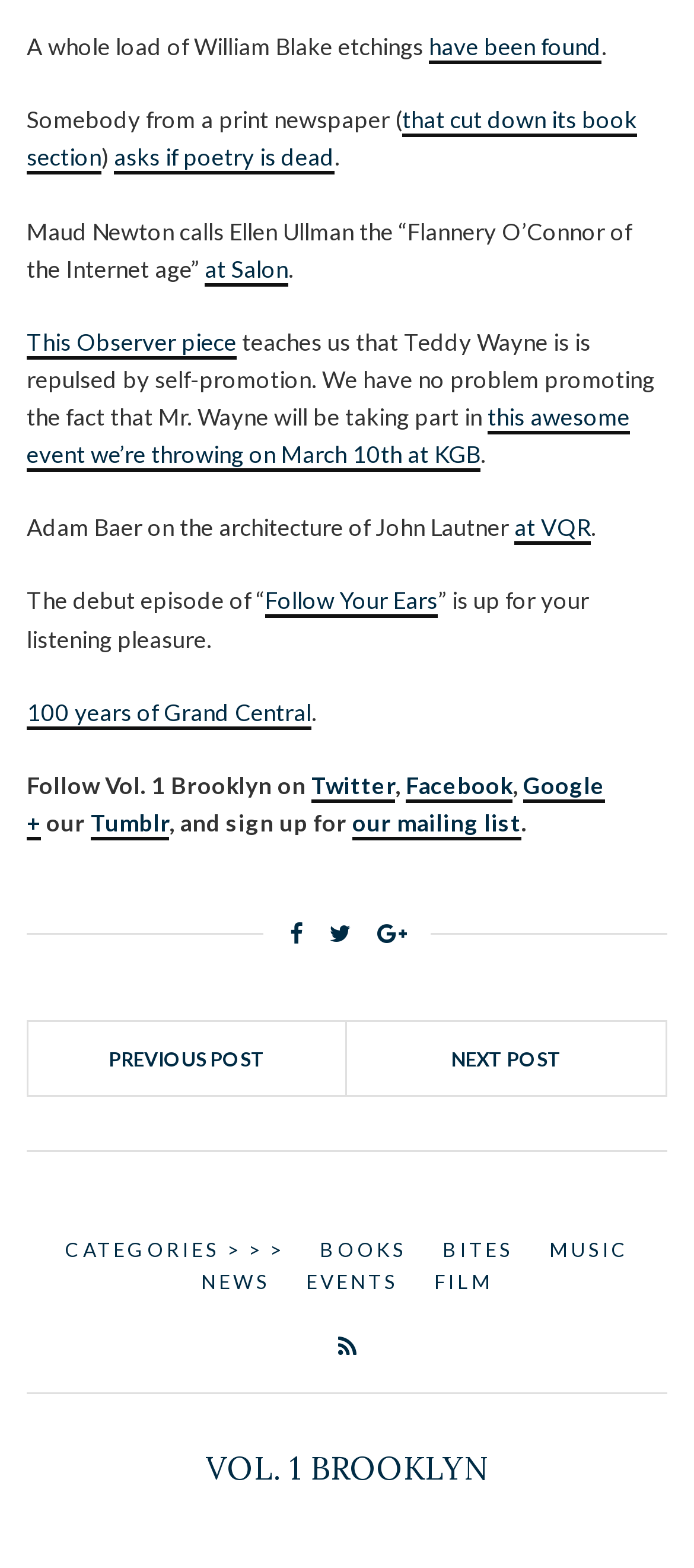Determine the bounding box coordinates of the clickable region to execute the instruction: "Click on the link to read about William Blake etchings". The coordinates should be four float numbers between 0 and 1, denoted as [left, top, right, bottom].

[0.618, 0.021, 0.867, 0.041]